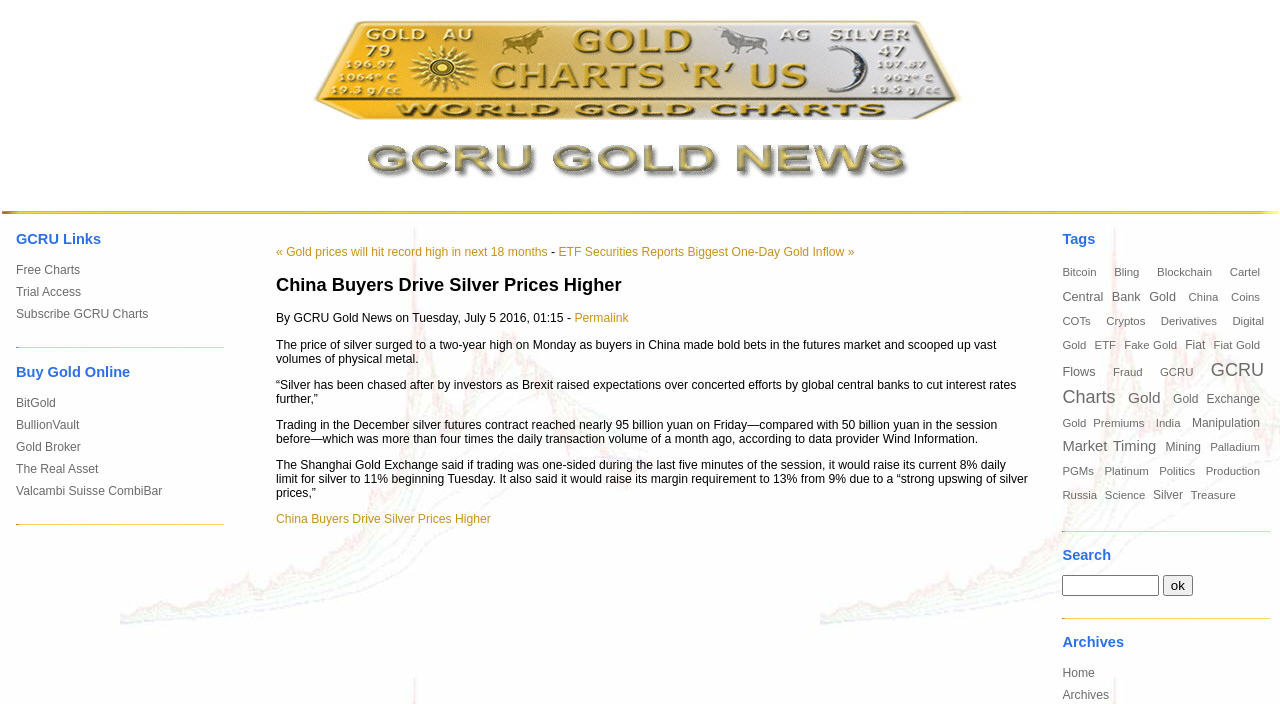Determine the bounding box coordinates of the clickable area required to perform the following instruction: "View the archives". The coordinates should be represented as four float numbers between 0 and 1: [left, top, right, bottom].

[0.83, 0.901, 0.988, 0.923]